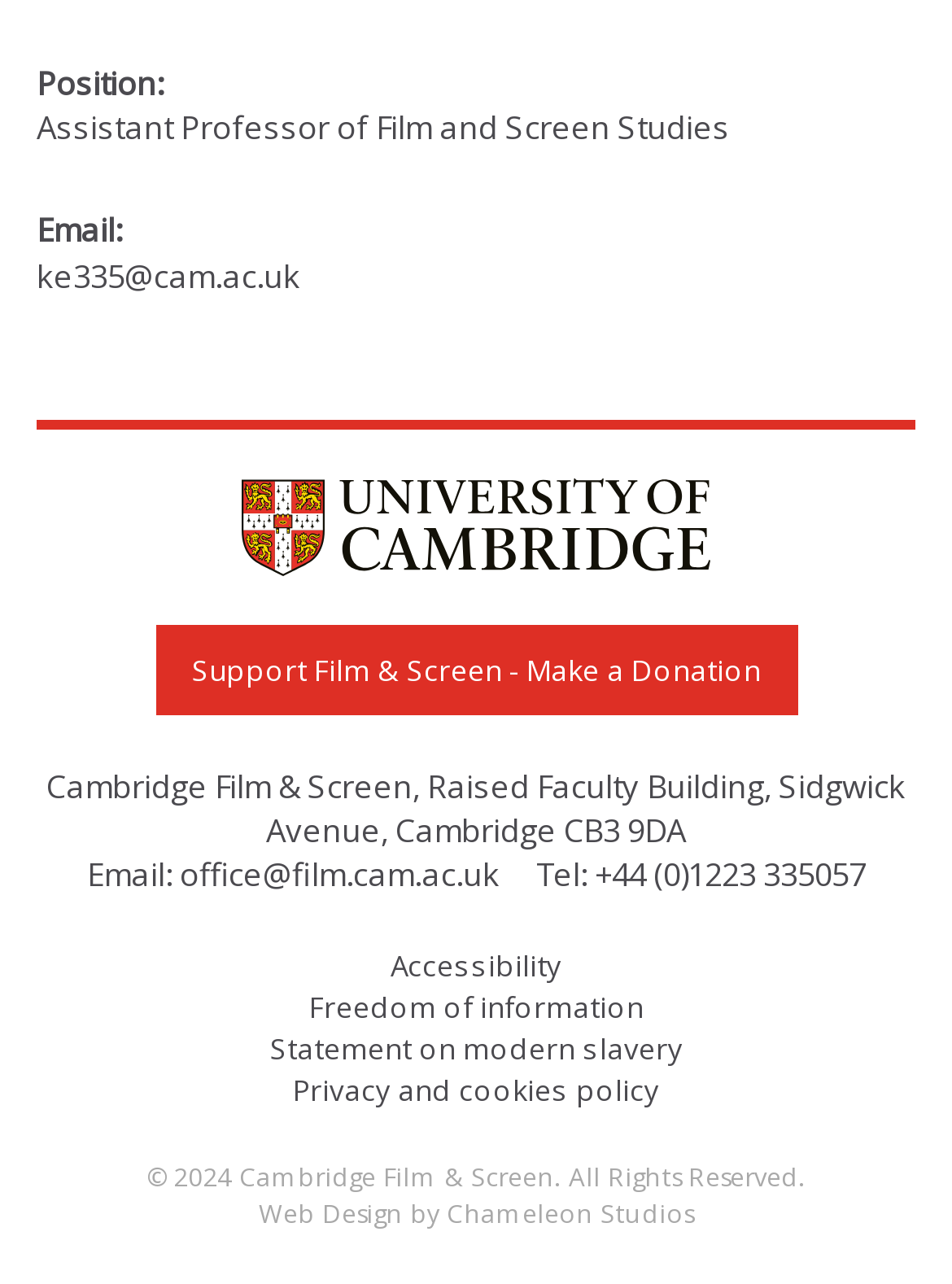Find the UI element described as: "Freedom of information" and predict its bounding box coordinates. Ensure the coordinates are four float numbers between 0 and 1, [left, top, right, bottom].

[0.324, 0.768, 0.676, 0.799]